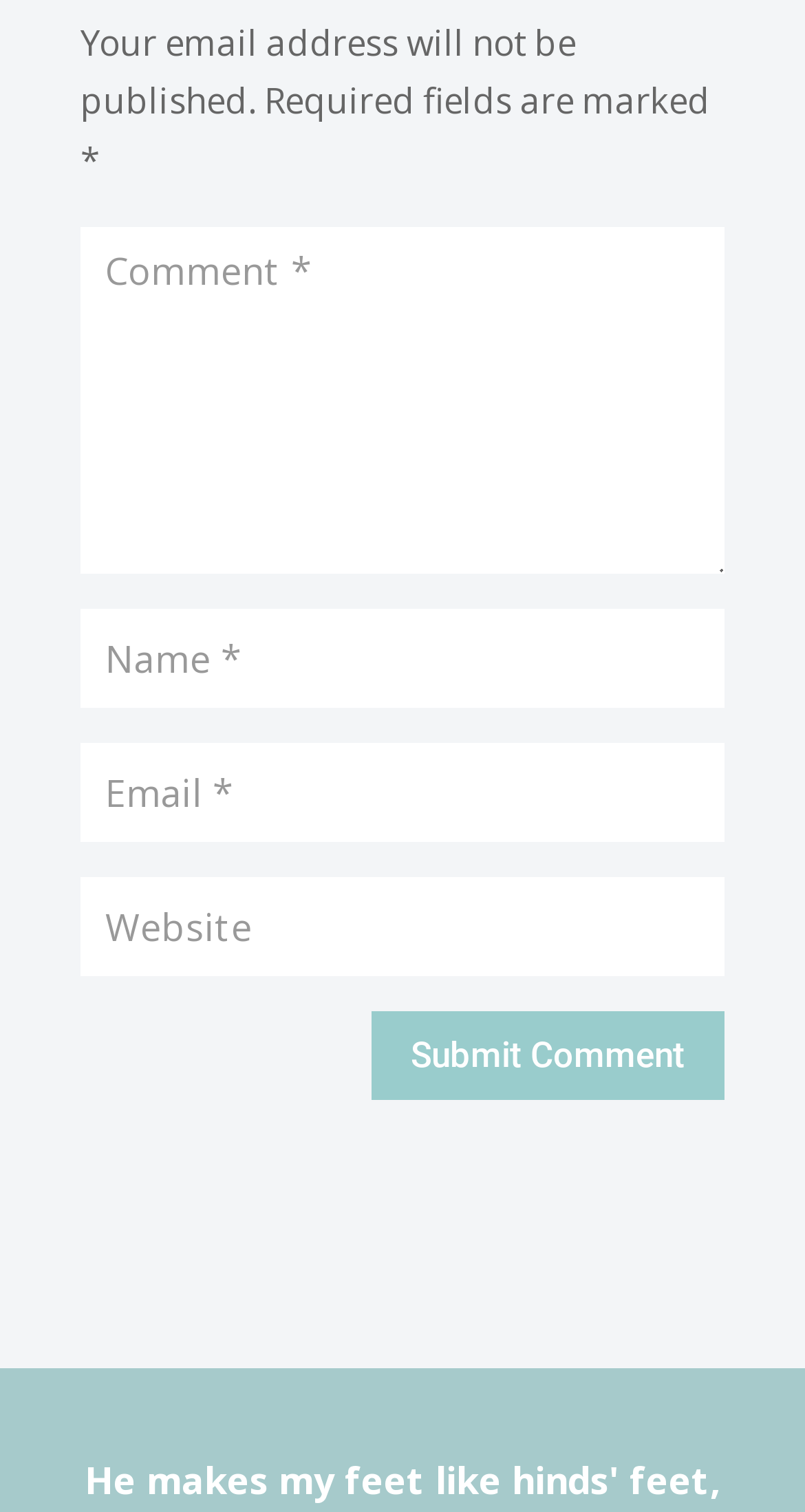Provide a one-word or one-phrase answer to the question:
What is the label of the first textbox?

Comment